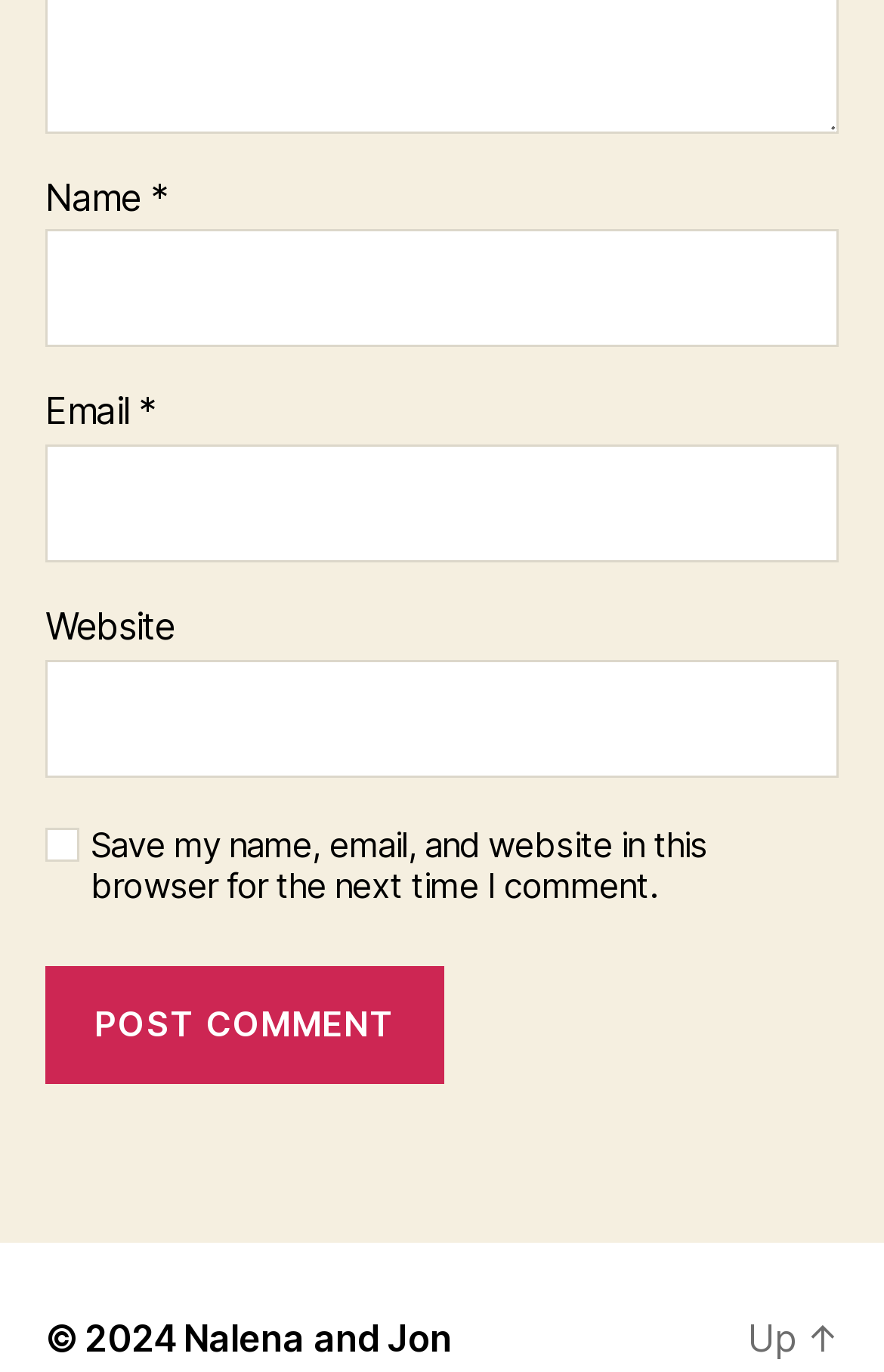Respond to the question with just a single word or phrase: 
What is the purpose of the checkbox?

Save comment info